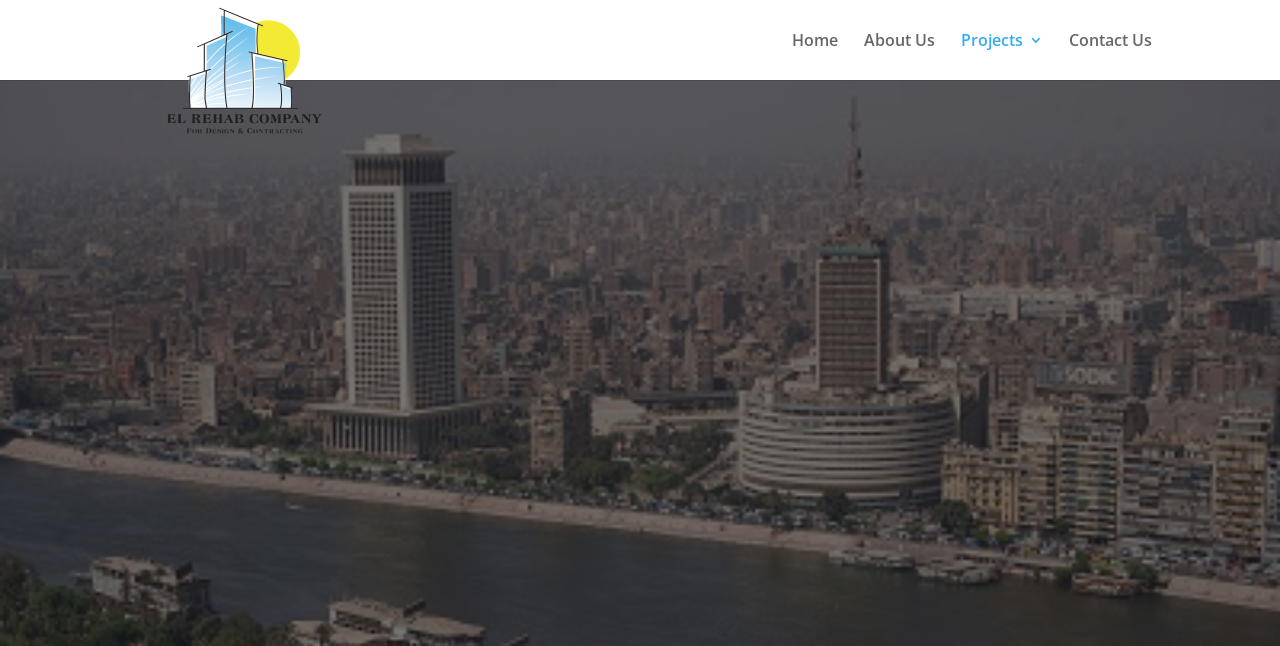Is there a search bar on the page?
Examine the screenshot and reply with a single word or phrase.

Yes